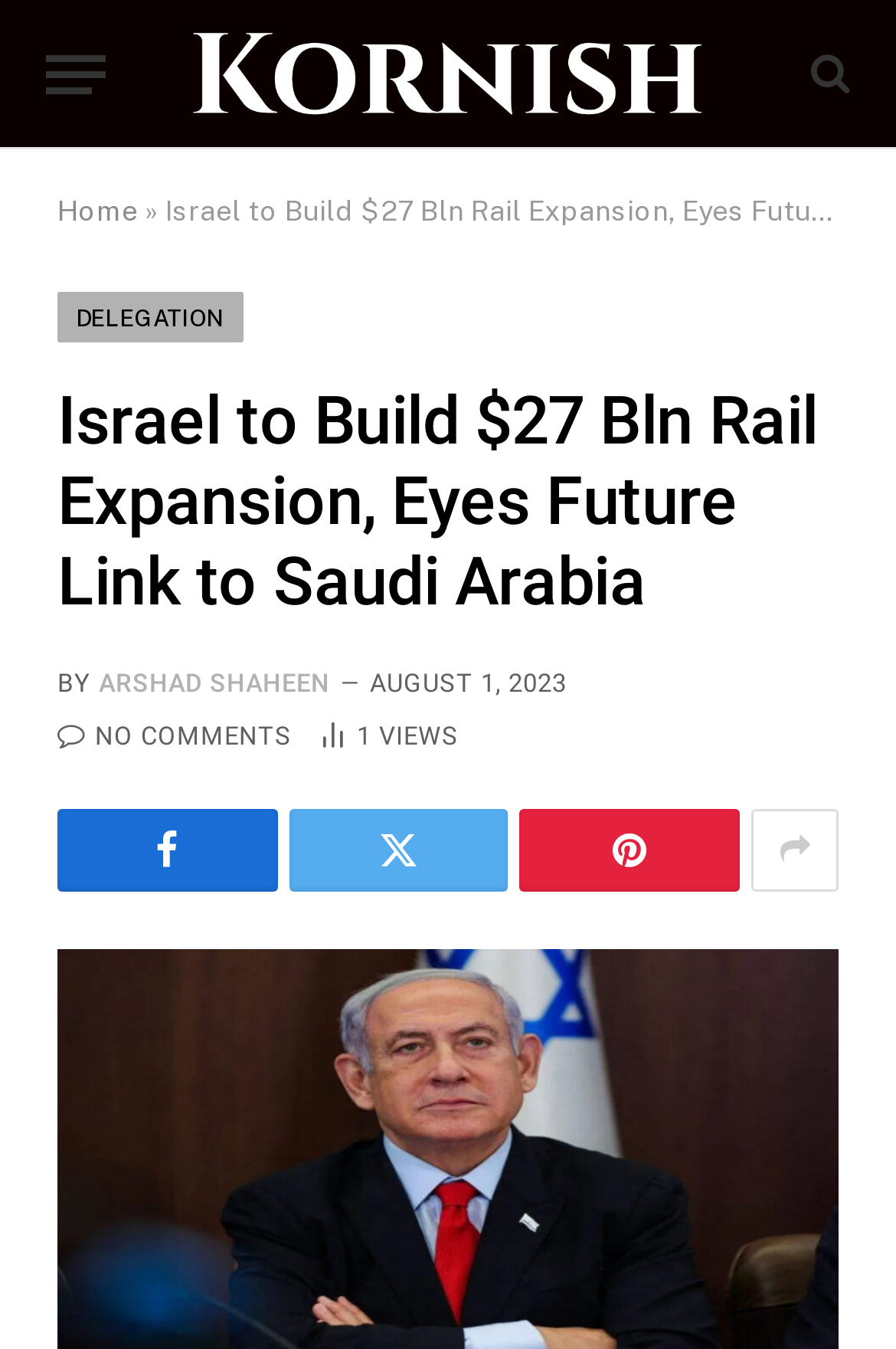Determine the bounding box coordinates of the area to click in order to meet this instruction: "Share the article".

[0.58, 0.599, 0.826, 0.66]